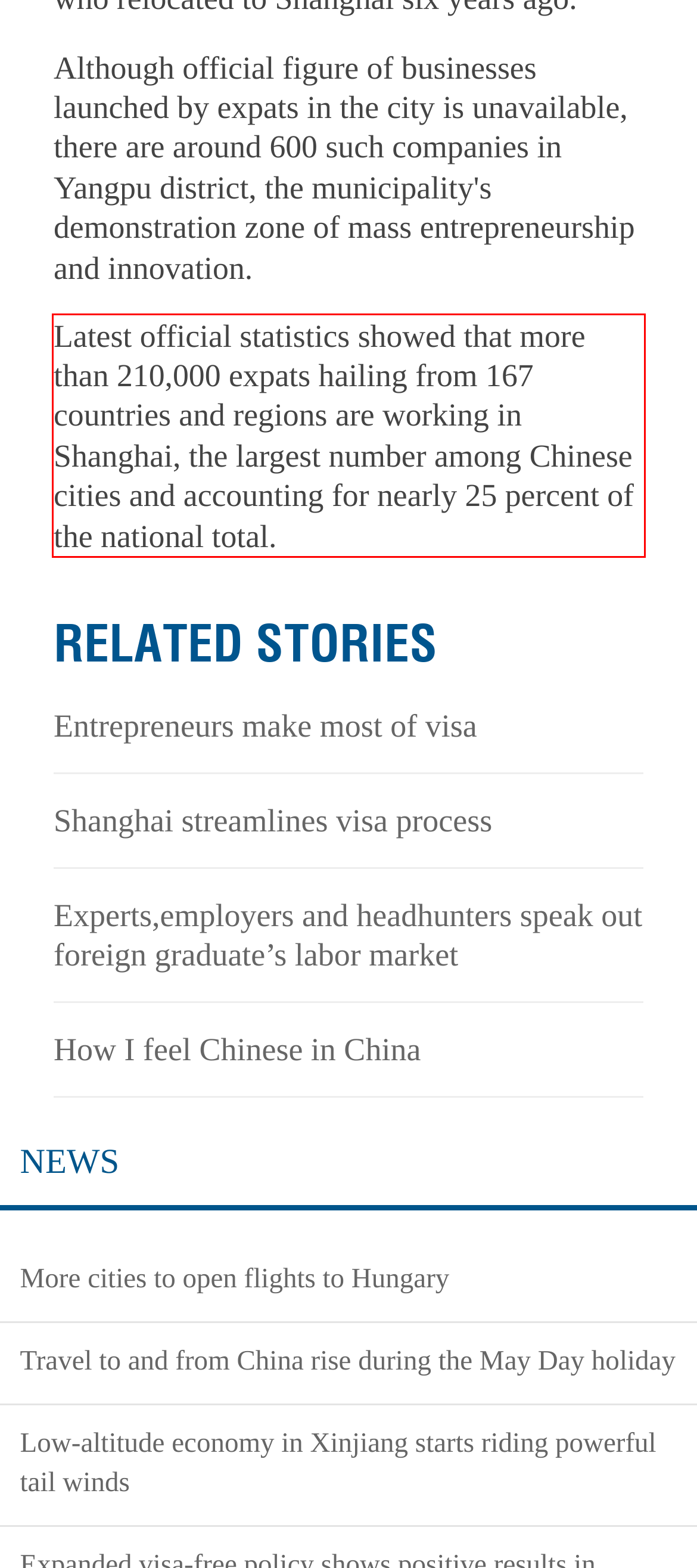You are provided with a screenshot of a webpage featuring a red rectangle bounding box. Extract the text content within this red bounding box using OCR.

Latest official statistics showed that more than 210,000 expats hailing from 167 countries and regions are working in Shanghai, the largest number among Chinese cities and accounting for nearly 25 percent of the national total.